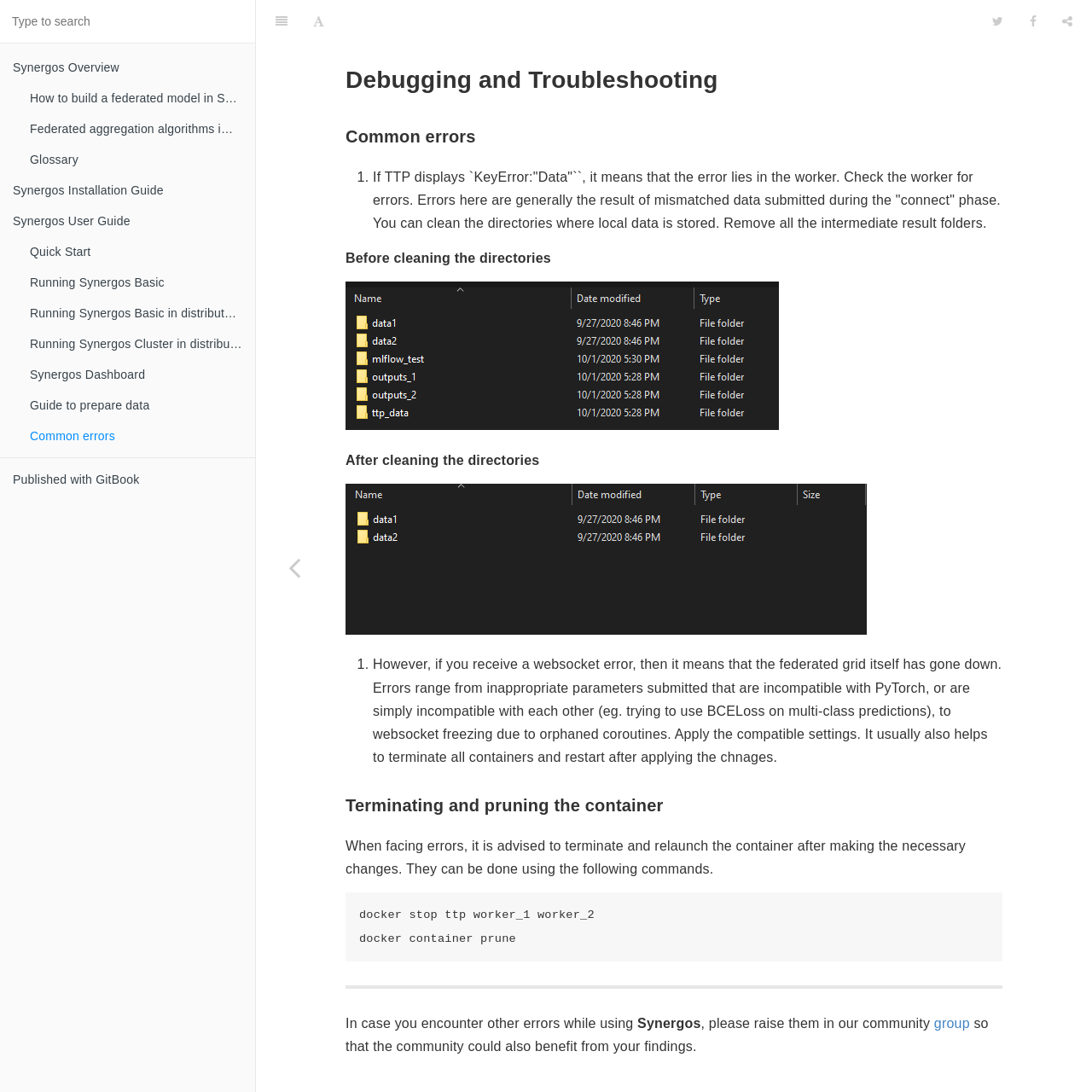Utilize the details in the image to thoroughly answer the following question: What is the purpose of cleaning the directories?

According to the webpage, cleaning the directories is necessary when encountering errors, specifically when TTP displays 'KeyError: "Data"'. This is because the error lies in the worker, and cleaning the directories removes intermediate result folders, which can resolve the issue.